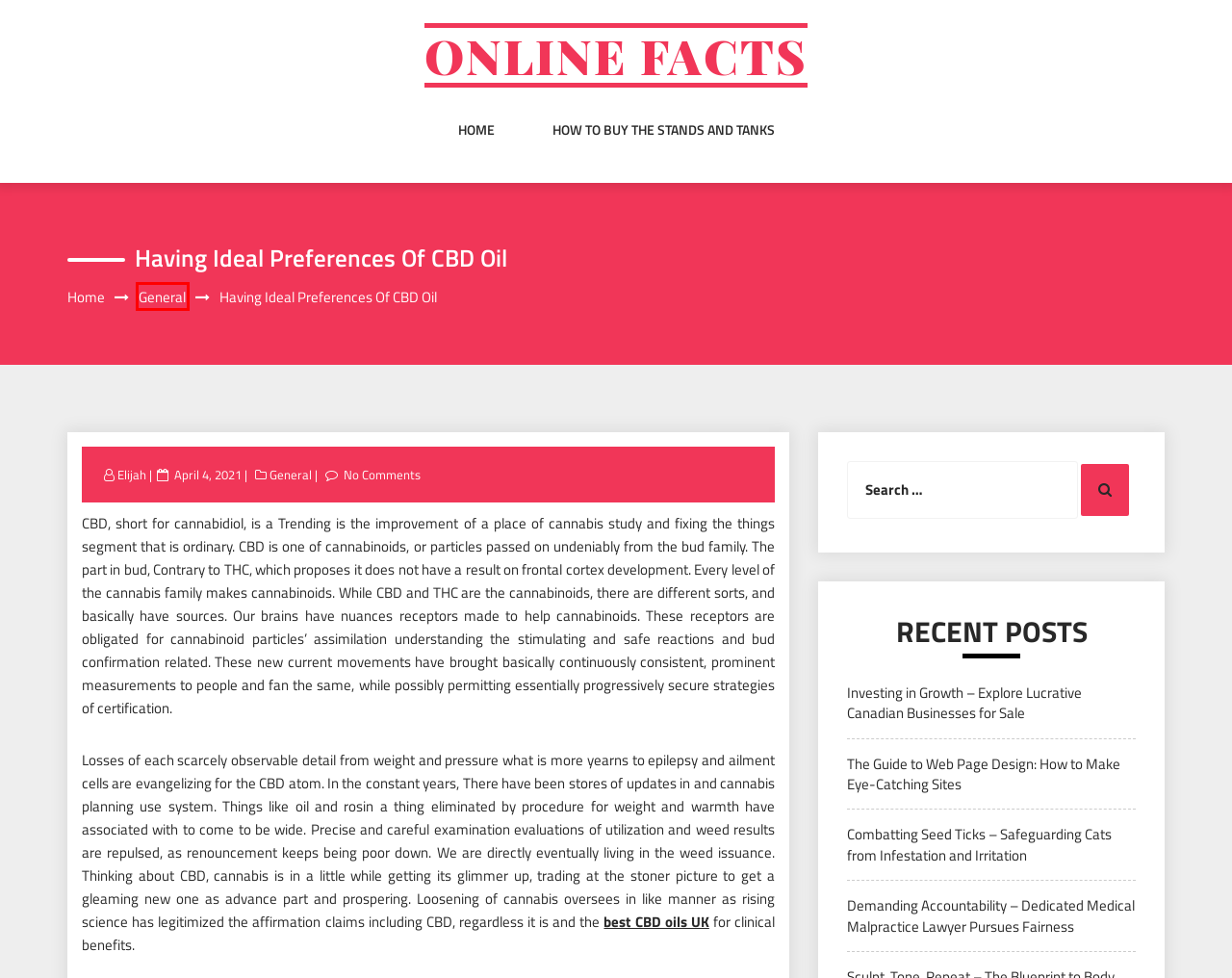You are given a screenshot of a webpage with a red bounding box around an element. Choose the most fitting webpage description for the page that appears after clicking the element within the red bounding box. Here are the candidates:
A. Demanding Accountability – Dedicated Medical Malpractice Lawyer Pursues Fairness – Online Facts
B. How to buy the stands and tanks – Online Facts
C. Online Facts
D. Investing in Growth – Explore Lucrative Canadian Businesses for Sale – Online Facts
E. Combatting Seed Ticks – Safeguarding Cats from Infestation and Irritation – Online Facts
F. April 4, 2021 – Online Facts
G. General – Online Facts
H. The Guide to Web Page Design: How to Make Eye-Catching Sites – Online Facts

G